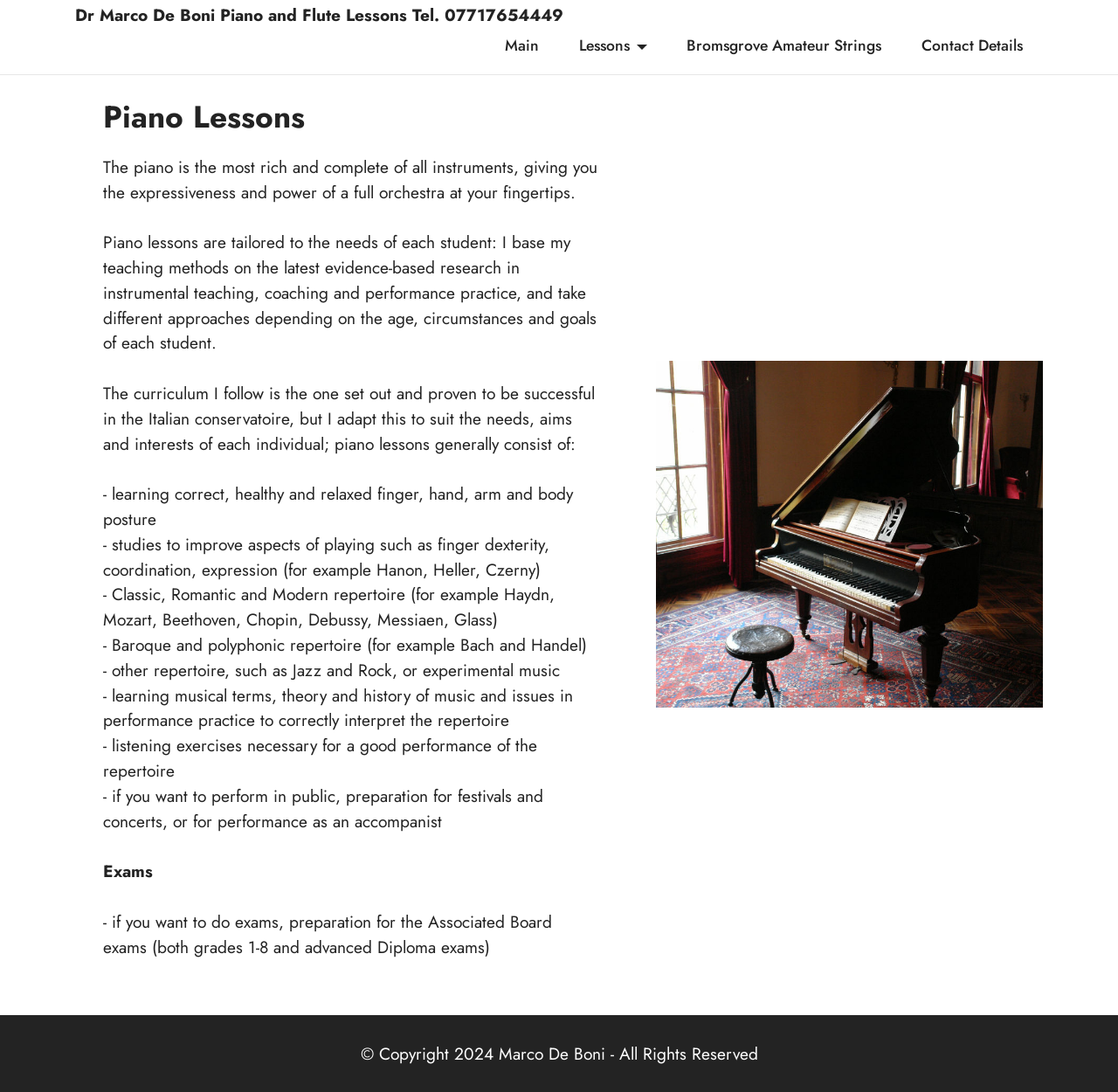Provide the bounding box coordinates of the HTML element this sentence describes: "Contact Details". The bounding box coordinates consist of four float numbers between 0 and 1, i.e., [left, top, right, bottom].

[0.82, 0.031, 0.919, 0.052]